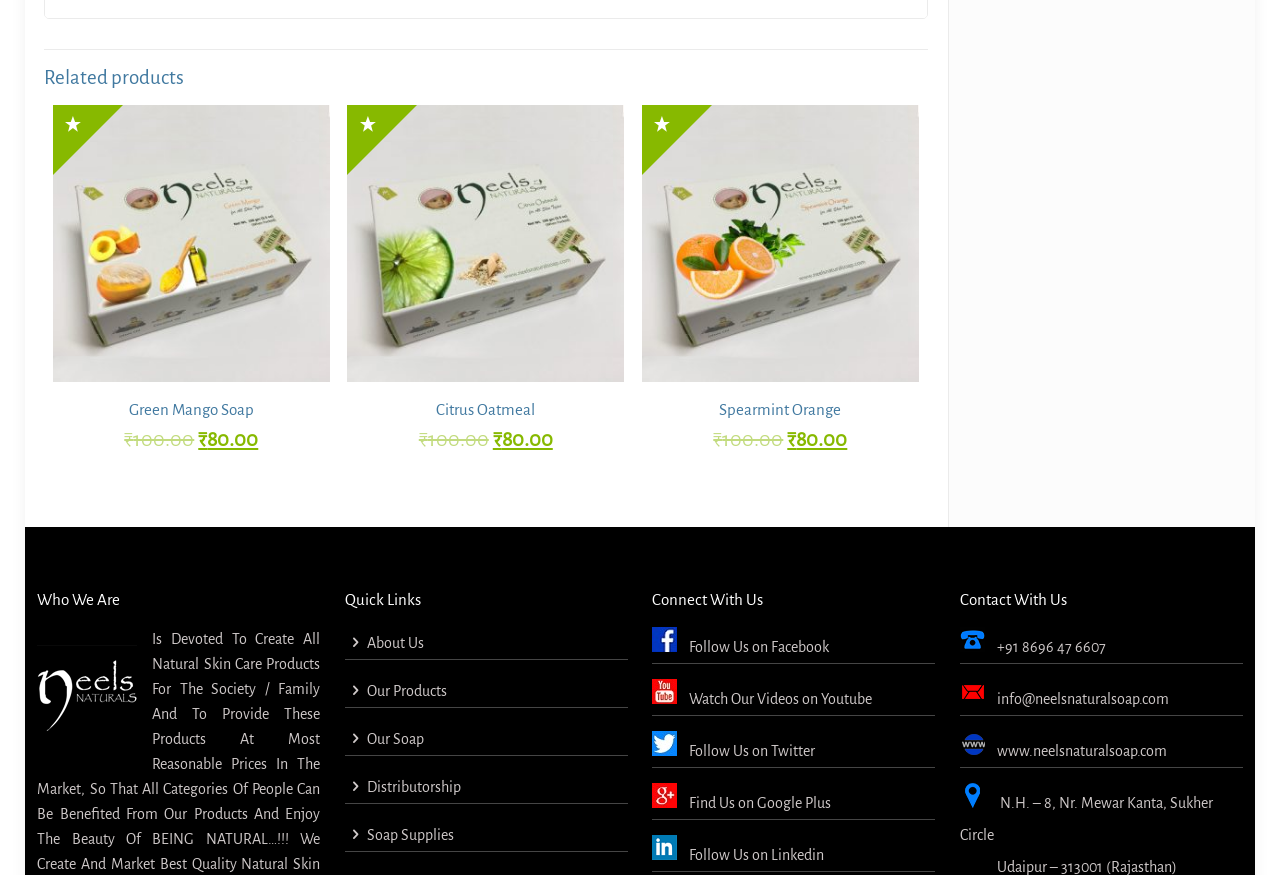Please identify the bounding box coordinates of the element's region that I should click in order to complete the following instruction: "Visit the website www.neelsnaturalsoap.com". The bounding box coordinates consist of four float numbers between 0 and 1, i.e., [left, top, right, bottom].

[0.779, 0.849, 0.912, 0.867]